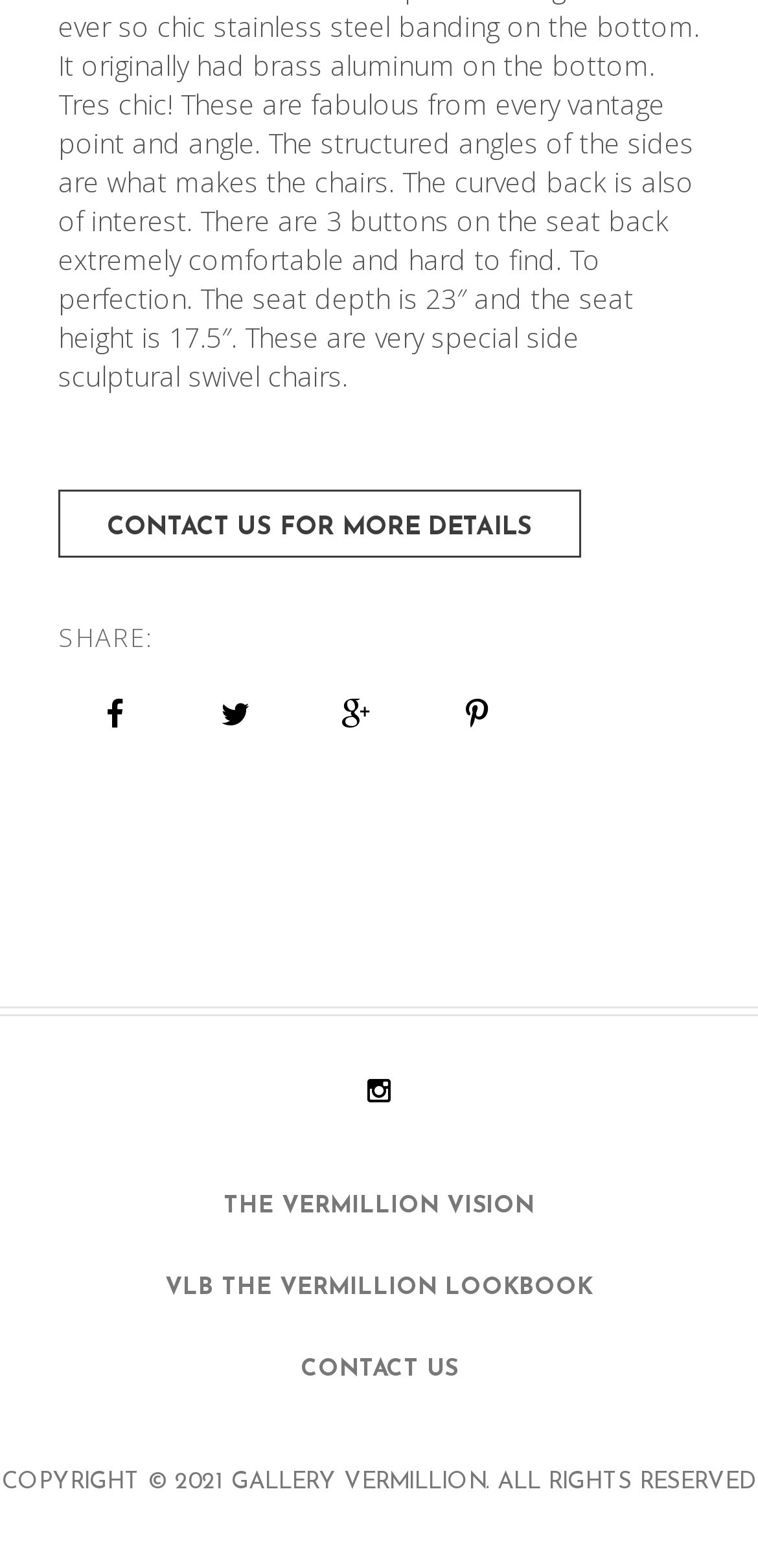What is the purpose of the social media links on the webpage?
Look at the screenshot and give a one-word or phrase answer.

To share content